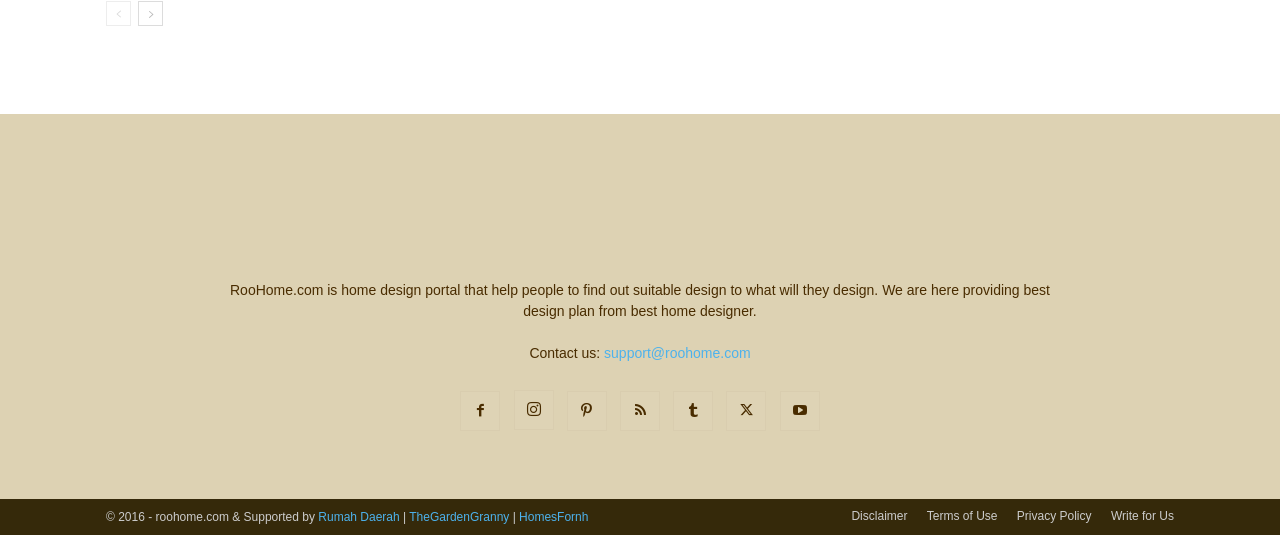How can users contact RooHome.com?
Using the image, elaborate on the answer with as much detail as possible.

The contact information is provided in the link element with ID 415, which contains the email address 'support@roohome.com'.